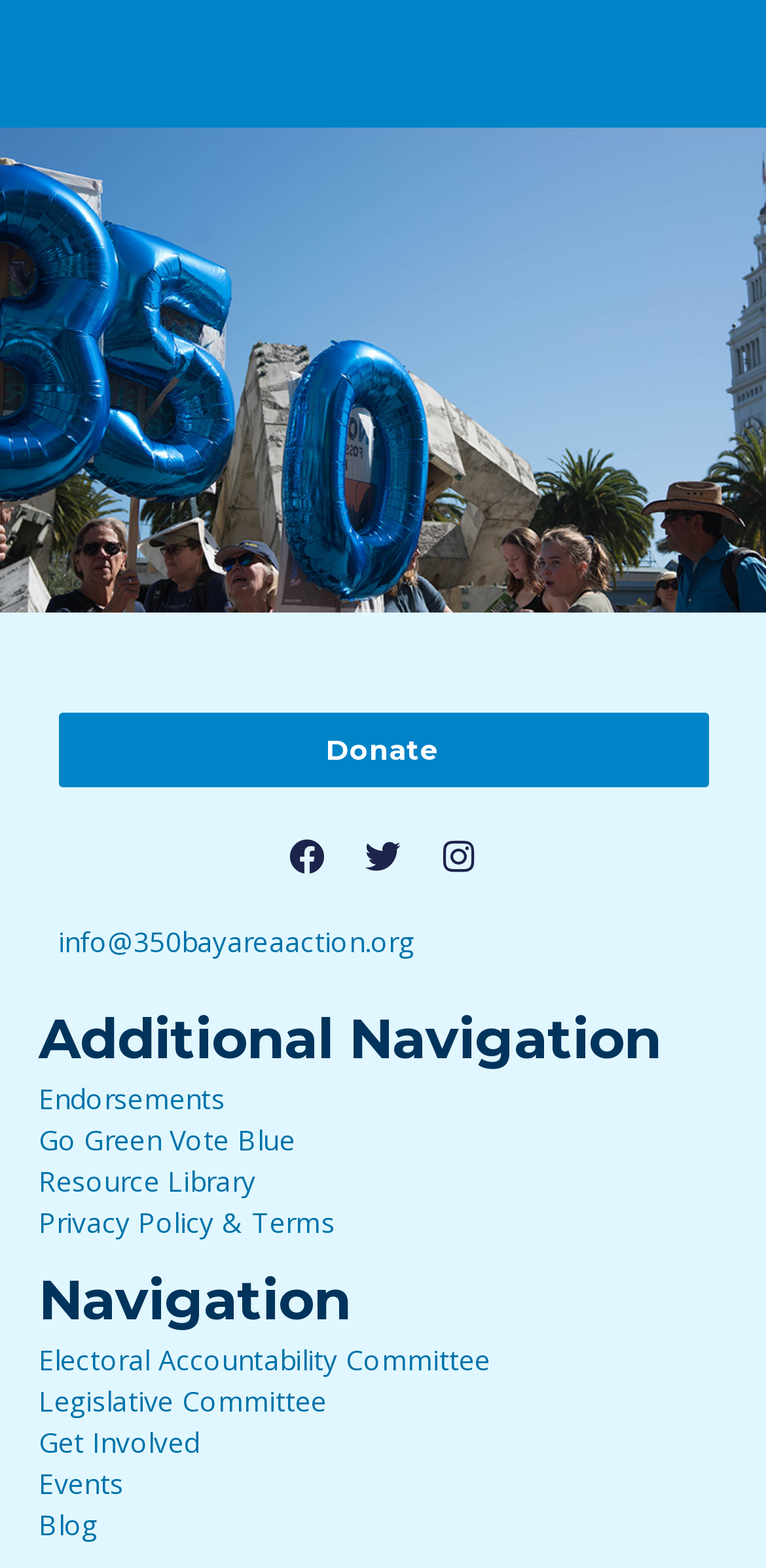Identify the bounding box of the UI element that matches this description: "Go Green Vote Blue".

[0.05, 0.715, 0.385, 0.738]